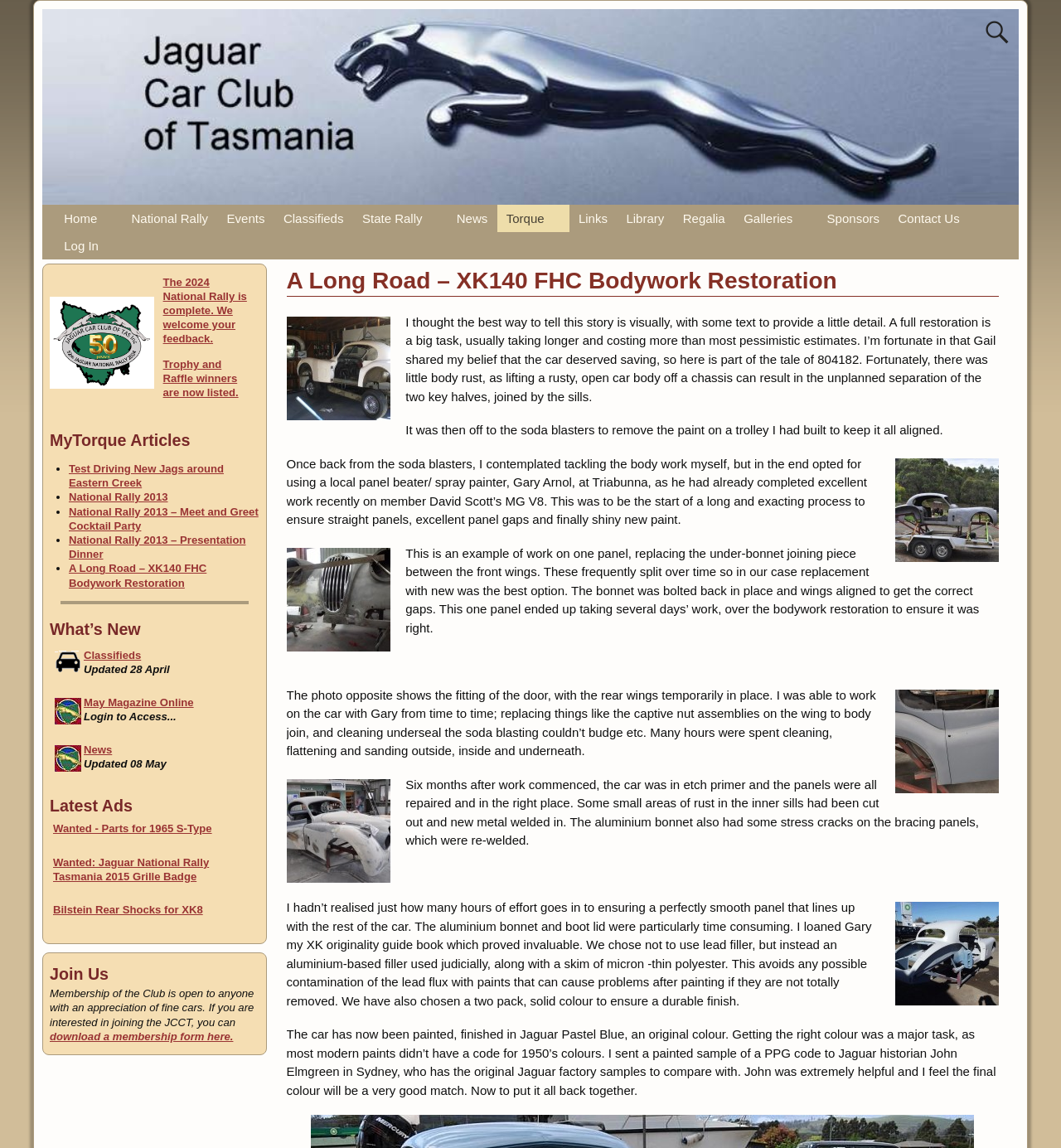How many links are there in the navigation menu?
Based on the screenshot, provide your answer in one word or phrase.

12